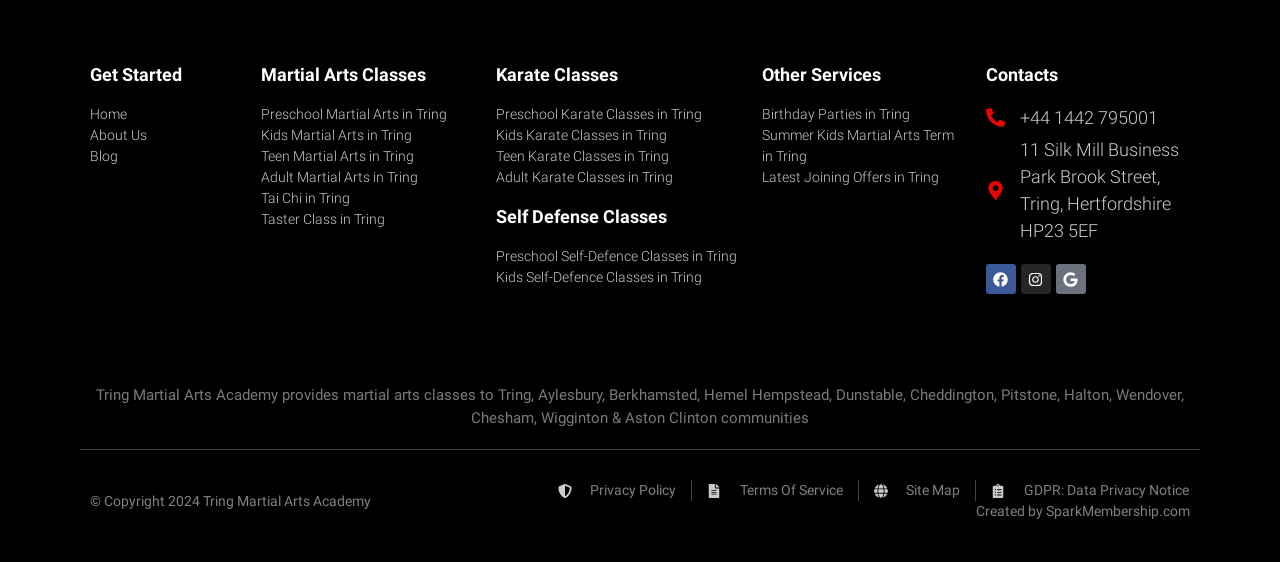Identify the bounding box for the described UI element. Provide the coordinates in (top-left x, top-left y, bottom-right x, bottom-right y) format with values ranging from 0 to 1: +44 1442 795001

[0.77, 0.185, 0.93, 0.233]